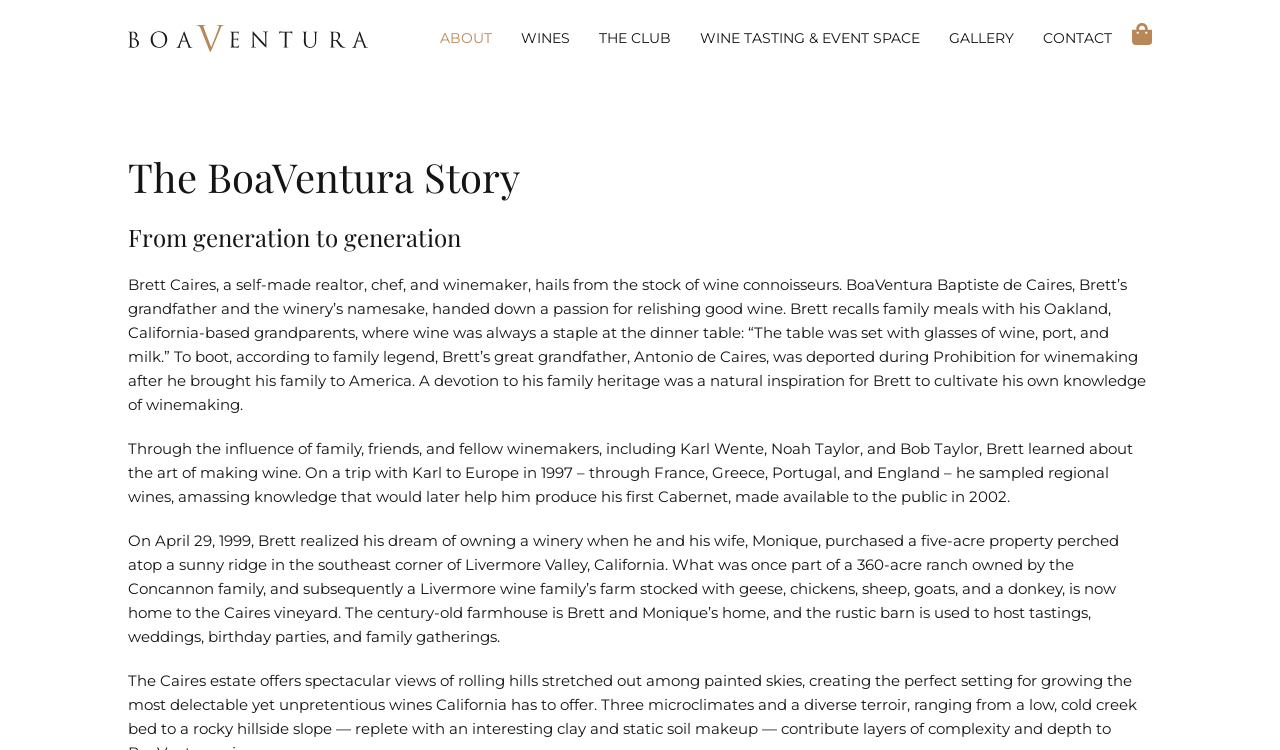Please analyze the image and give a detailed answer to the question:
What is the location of the winery?

I found the answer by reading the StaticText element that describes the location of the winery, which mentions that it is situated in the southeast corner of Livermore Valley, California.